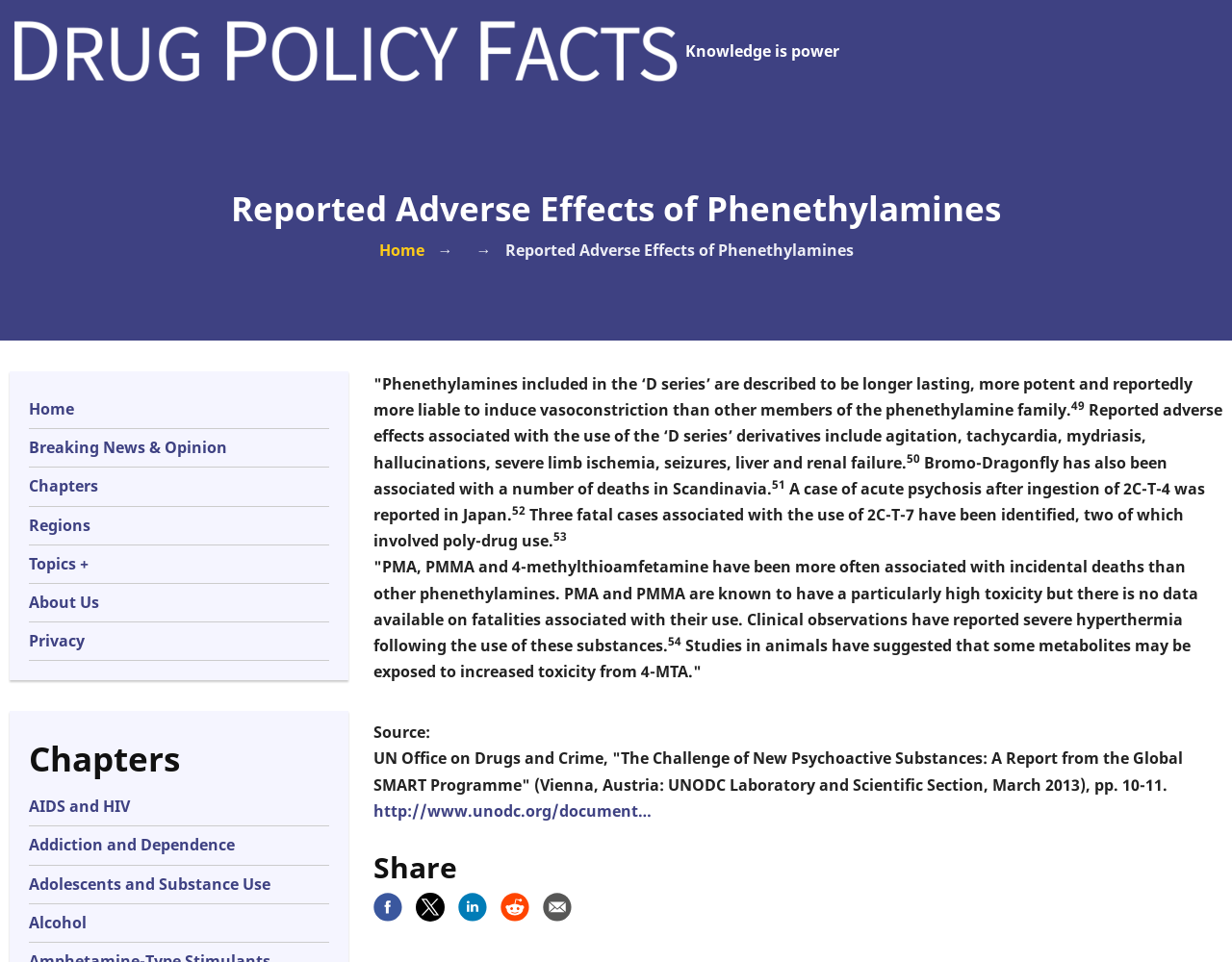Please specify the bounding box coordinates of the clickable region to carry out the following instruction: "Go to 'Breaking News & Opinion' page". The coordinates should be four float numbers between 0 and 1, in the format [left, top, right, bottom].

[0.023, 0.454, 0.184, 0.476]